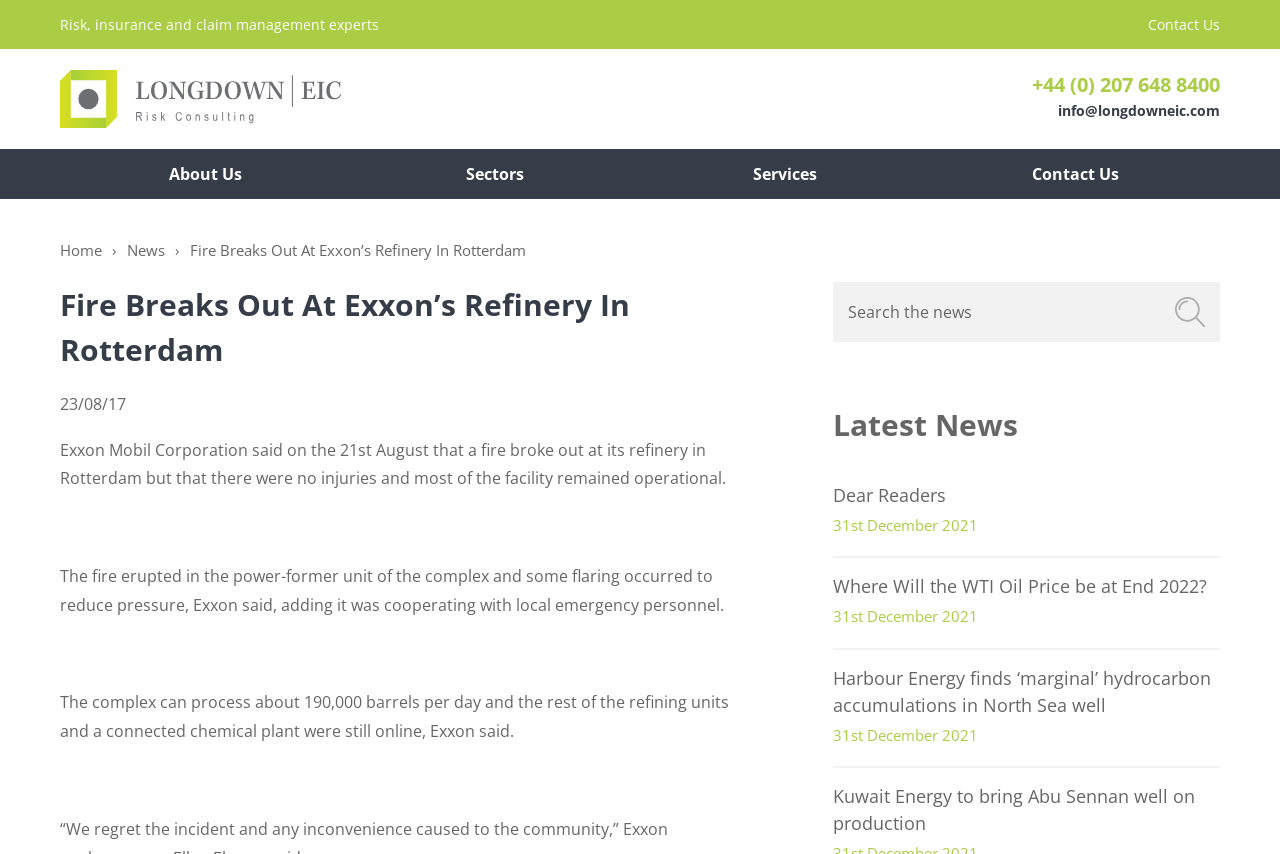Elaborate on the different components and information displayed on the webpage.

The webpage appears to be a news article page from Longdown EIC, a risk, insurance, and claim management expert company. At the top, there is a header section with links to the company's home page, about us, sectors, services, and contact us. Below the header, there is a main content section with a title "Fire Breaks Out At Exxon's Refinery In Rotterdam" and a date "23/08/17" next to it. 

The article itself is divided into several paragraphs, describing a fire incident at Exxon's refinery in Rotterdam, including the cause, response, and impact on the facility's operations. The text is accompanied by no images. 

On the right side of the page, there is a search bar with a search button. Below the search bar, there is a "Latest News" section with links to several news articles, including "Dear Readers", "Where Will the WTI Oil Price be at End 2022?", "Harbour Energy finds ‘marginal’ hydrocarbon accumulations in North Sea well", and "Kuwait Energy to bring Abu Sennan well on production", each with a corresponding date.